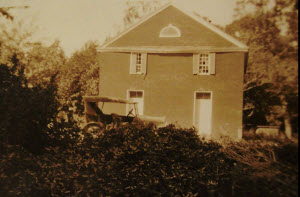Analyze the image and provide a detailed caption.

This historical photograph captures the Old Fairfields Methodist Protestant Church, likely taken several years after the congregation relocated to Burgess. The image prominently features the church building, characterized by its simple, rectangular structure and distinct upper window above the entrance. In the foreground, a vintage automobile is partially visible, hinting at the time period of the early 20th century. 

The church, which eventually fell into disrepair and was dismantled, played a significant role in the community until its closure. The photograph serves as a reminder of the church's legacy and the transformations that took place over the years, particularly around the early 1900s when the congregation faced decisions about their land ownership and future location.